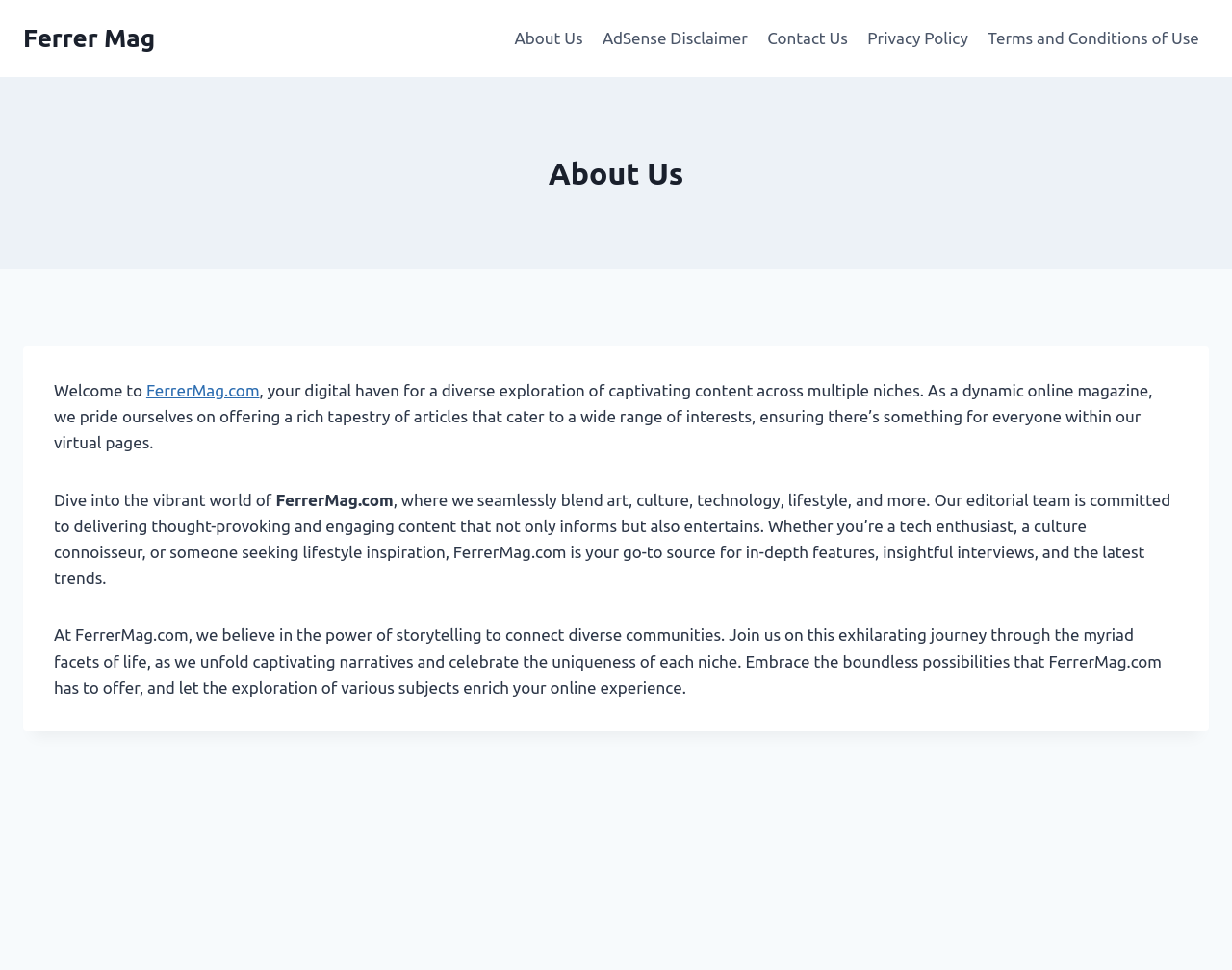What is the name of the online magazine?
From the details in the image, answer the question comprehensively.

The name of the online magazine can be found in the link 'Ferrer Mag' at the top left corner of the webpage, which is also mentioned in the StaticText 'Welcome to FerrerMag.com...'.